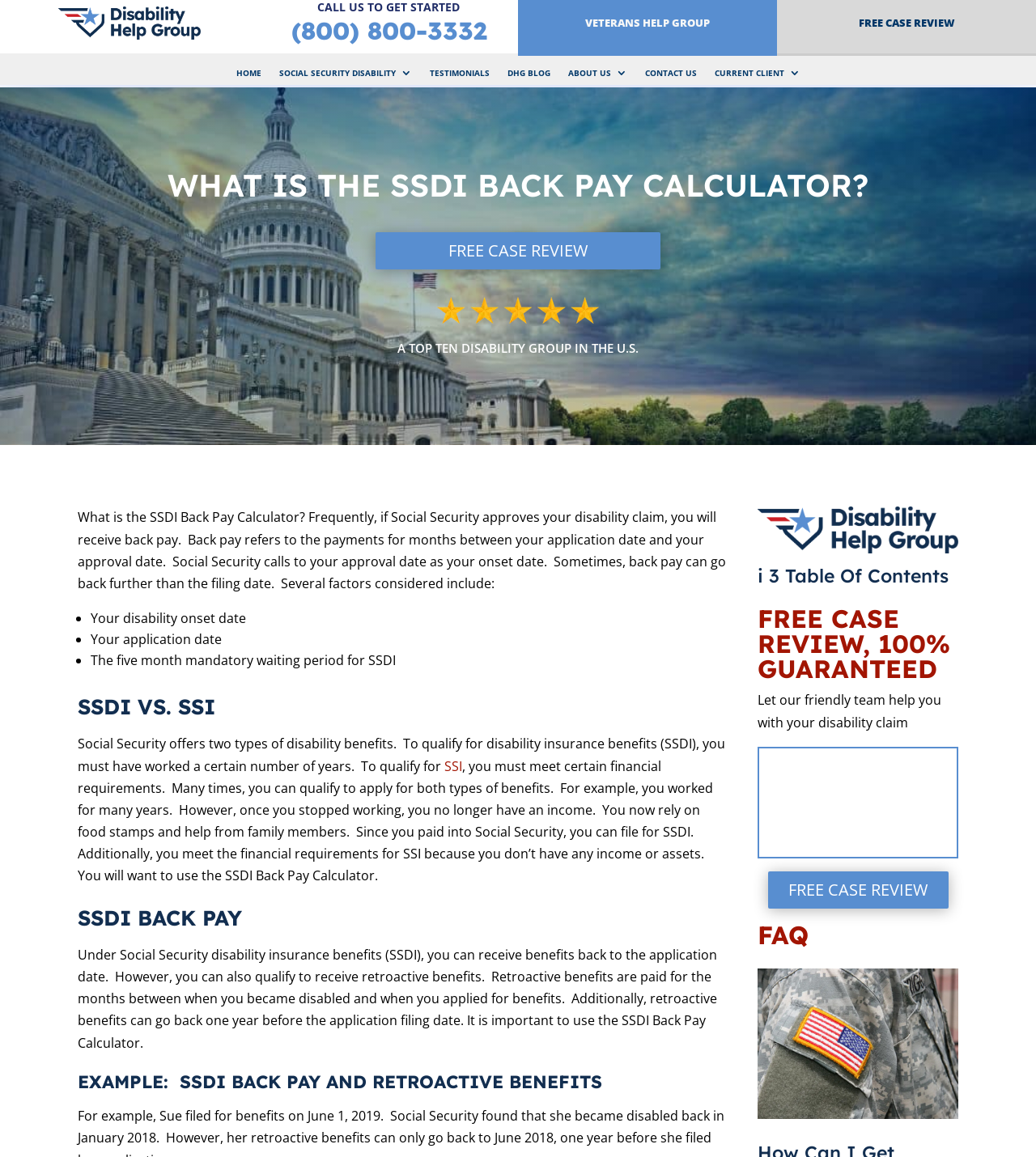Given the description of the UI element: "FREE CASE REVIEW", predict the bounding box coordinates in the form of [left, top, right, bottom], with each value being a float between 0 and 1.

[0.363, 0.201, 0.637, 0.233]